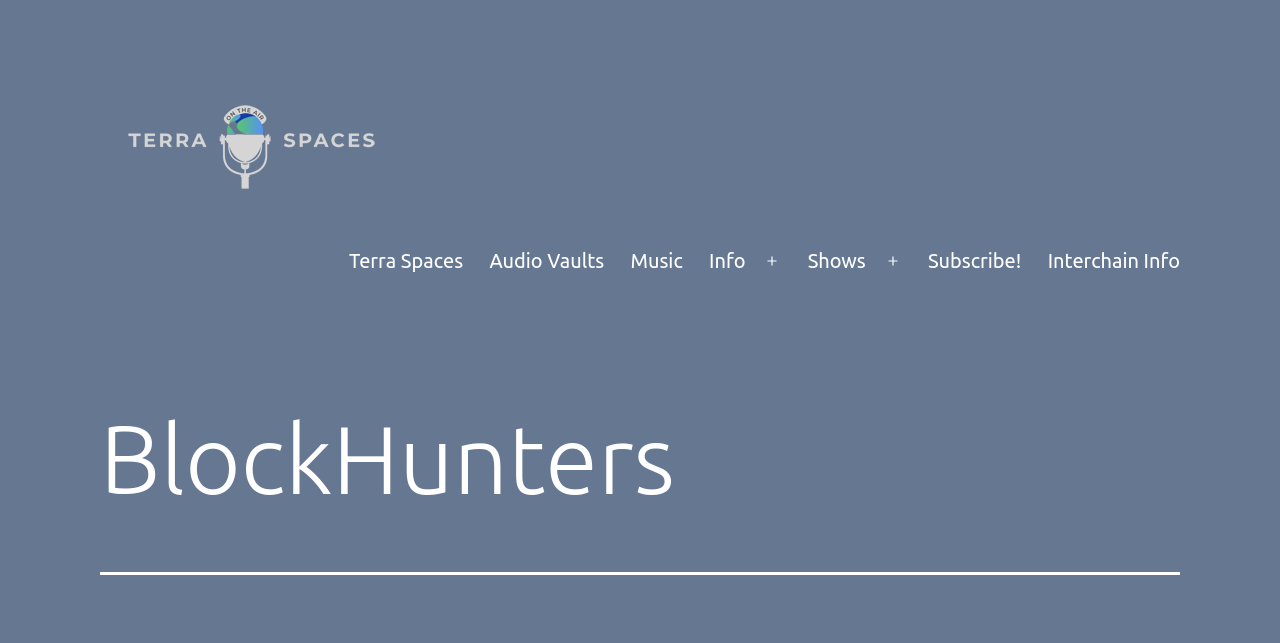Please specify the bounding box coordinates of the area that should be clicked to accomplish the following instruction: "Go to Audio Vaults". The coordinates should consist of four float numbers between 0 and 1, i.e., [left, top, right, bottom].

[0.372, 0.367, 0.482, 0.445]